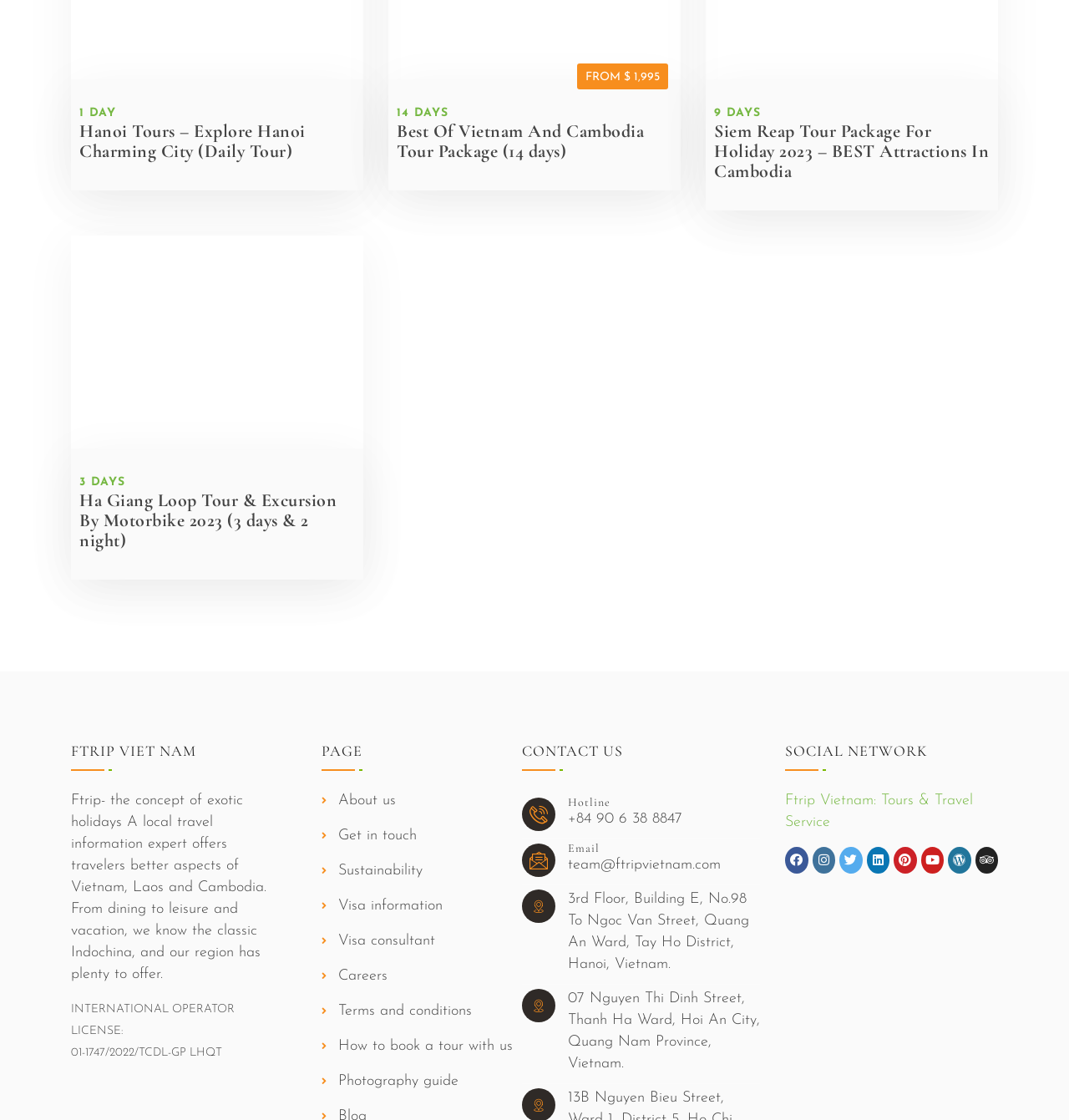Find and indicate the bounding box coordinates of the region you should select to follow the given instruction: "Call the hotline +84 90 6 38 8847".

[0.531, 0.724, 0.638, 0.738]